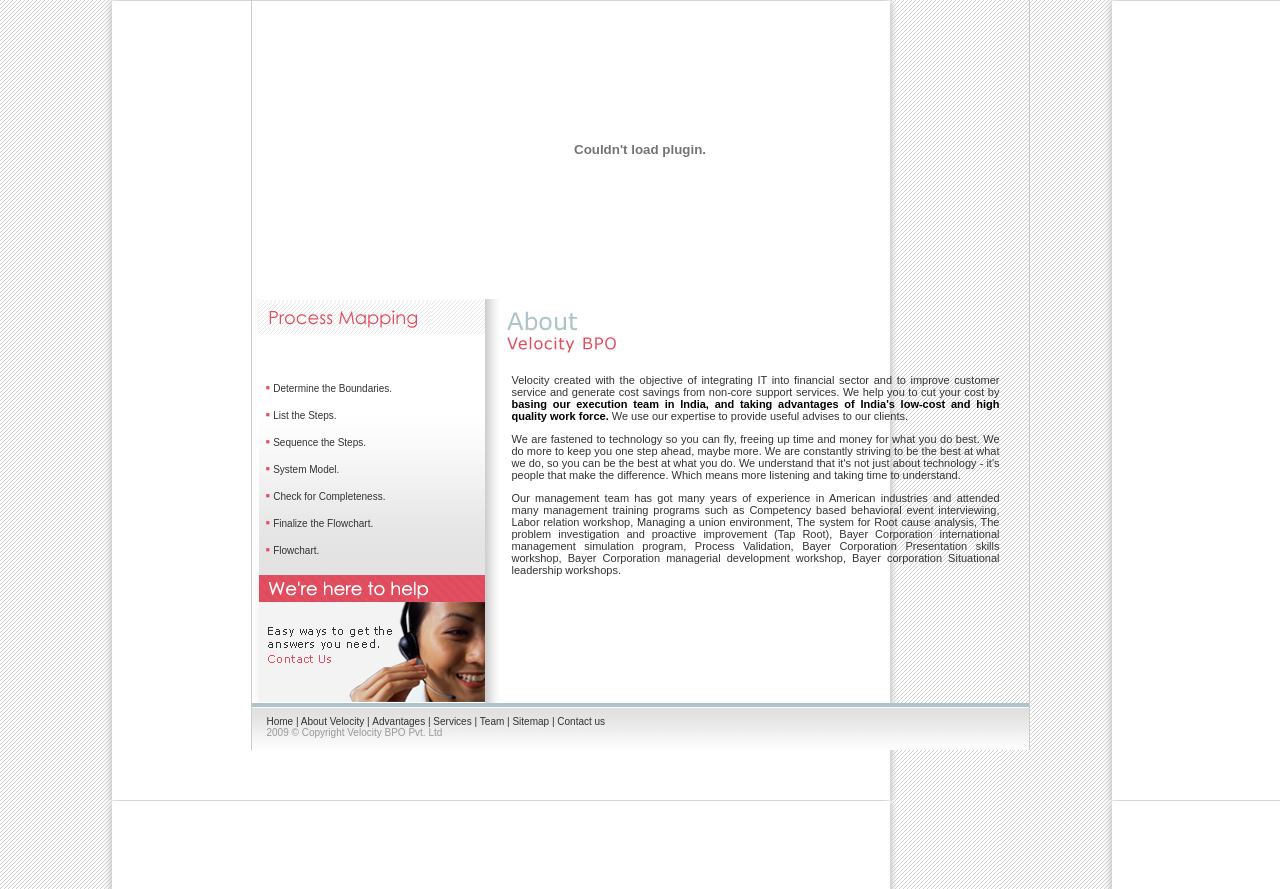Locate the bounding box coordinates of the segment that needs to be clicked to meet this instruction: "Click on the 'Determine the Boundaries' link".

[0.213, 0.431, 0.306, 0.443]